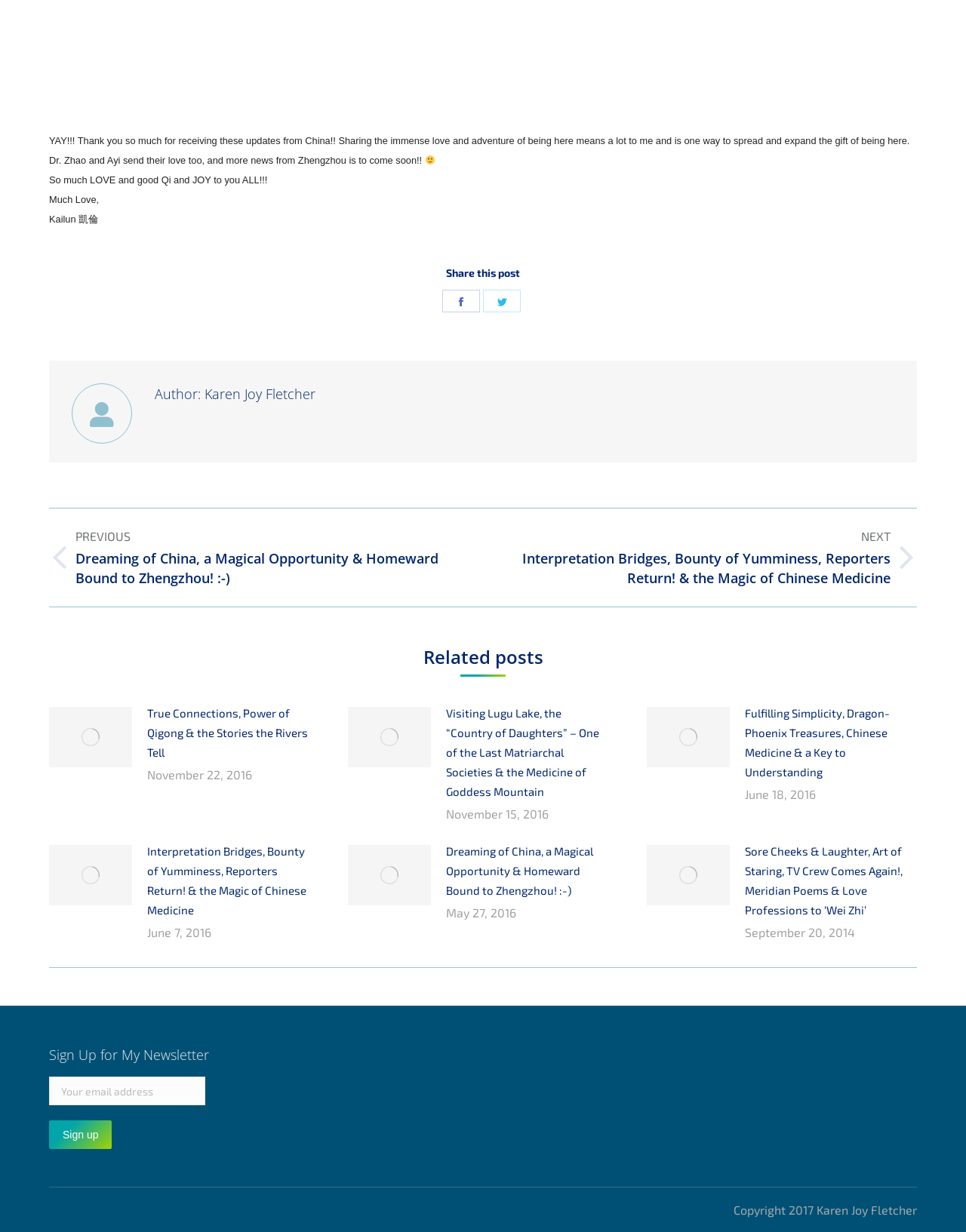Extract the bounding box coordinates for the HTML element that matches this description: "Share on FacebookShare on Facebook". The coordinates should be four float numbers between 0 and 1, i.e., [left, top, right, bottom].

[0.458, 0.235, 0.497, 0.254]